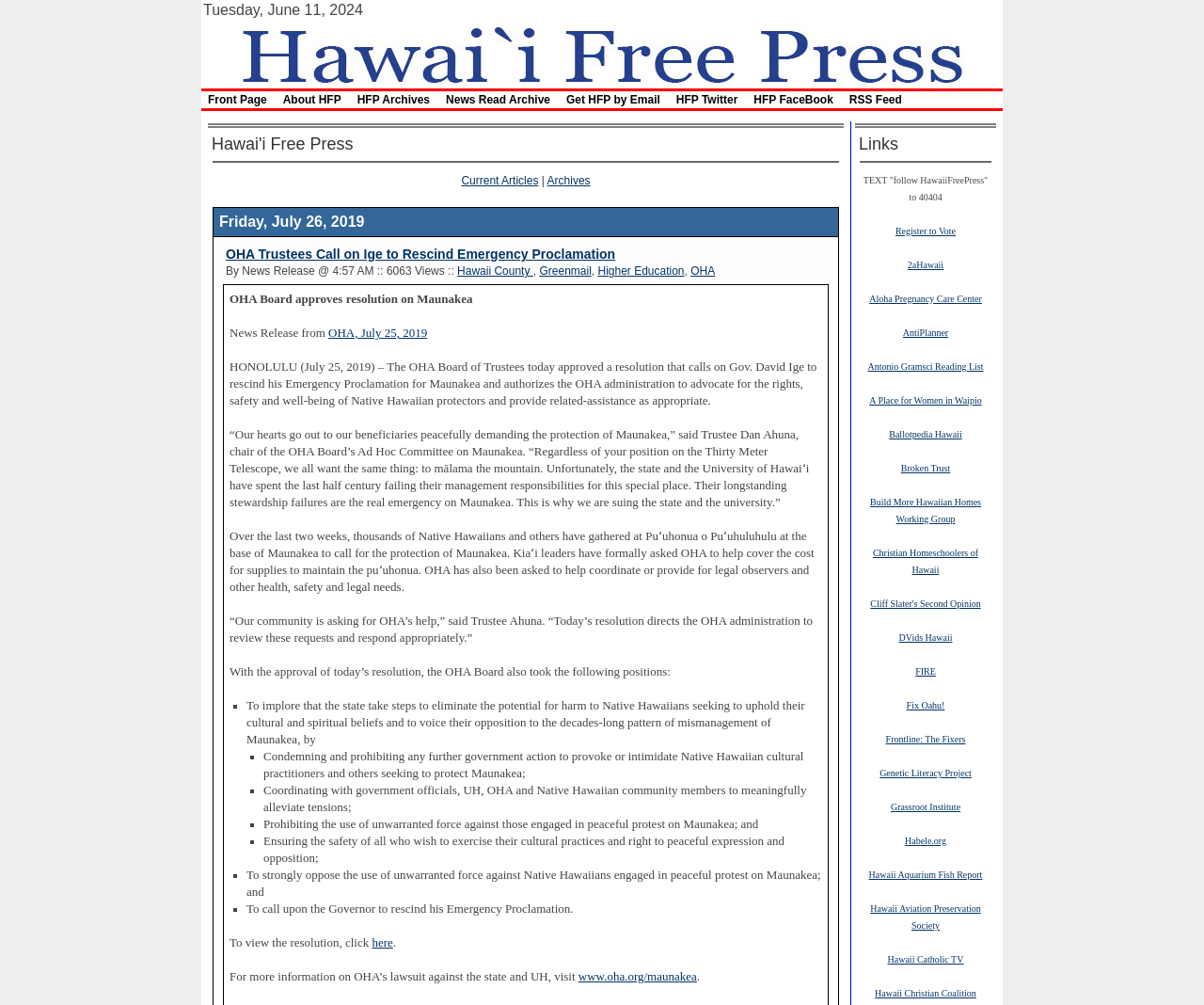Please locate the bounding box coordinates of the element's region that needs to be clicked to follow the instruction: "Register to Vote". The bounding box coordinates should be provided as four float numbers between 0 and 1, i.e., [left, top, right, bottom].

[0.744, 0.223, 0.794, 0.236]